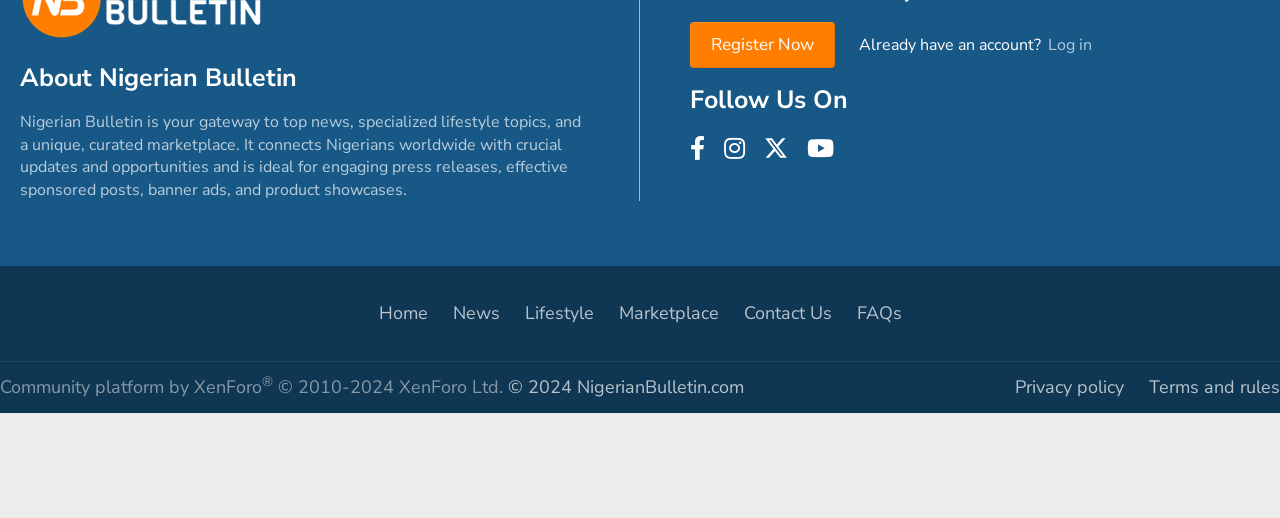Identify the bounding box coordinates for the region of the element that should be clicked to carry out the instruction: "Log in to your account". The bounding box coordinates should be four float numbers between 0 and 1, i.e., [left, top, right, bottom].

[0.819, 0.066, 0.853, 0.108]